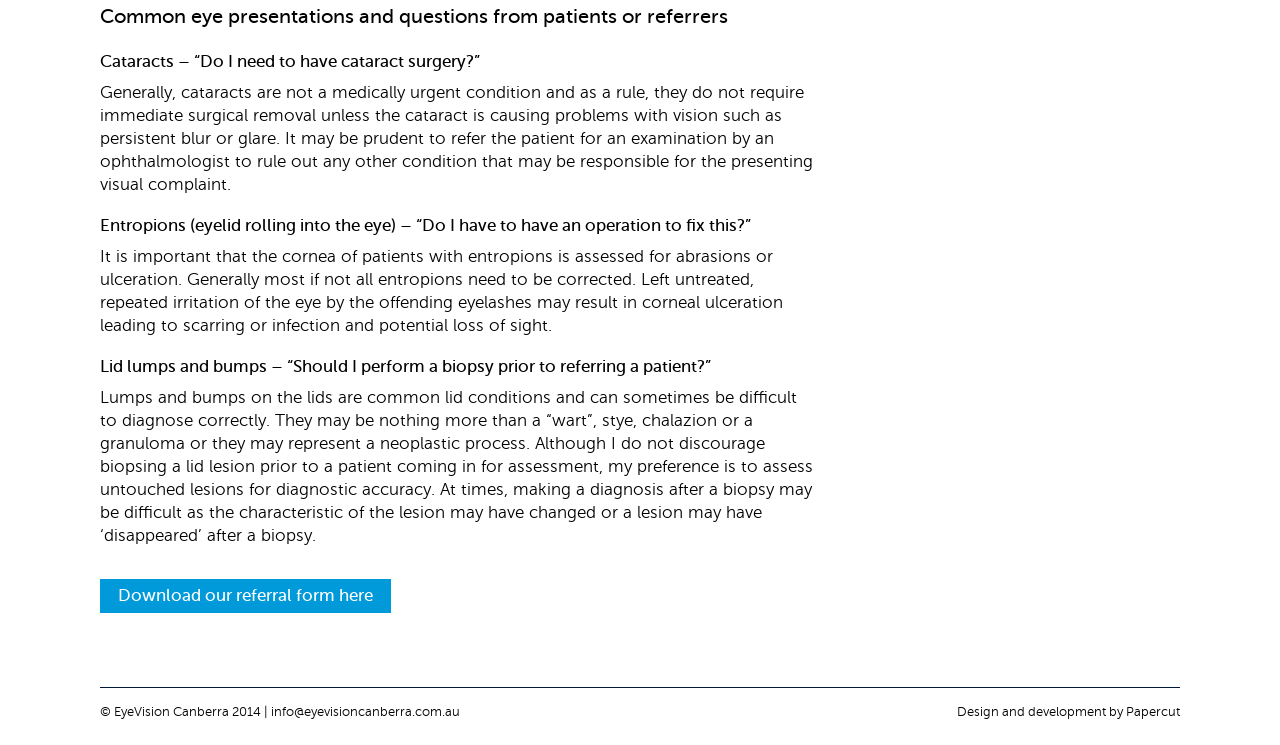What is the purpose of the downloadable form?
Using the image, provide a concise answer in one word or a short phrase.

Referral form